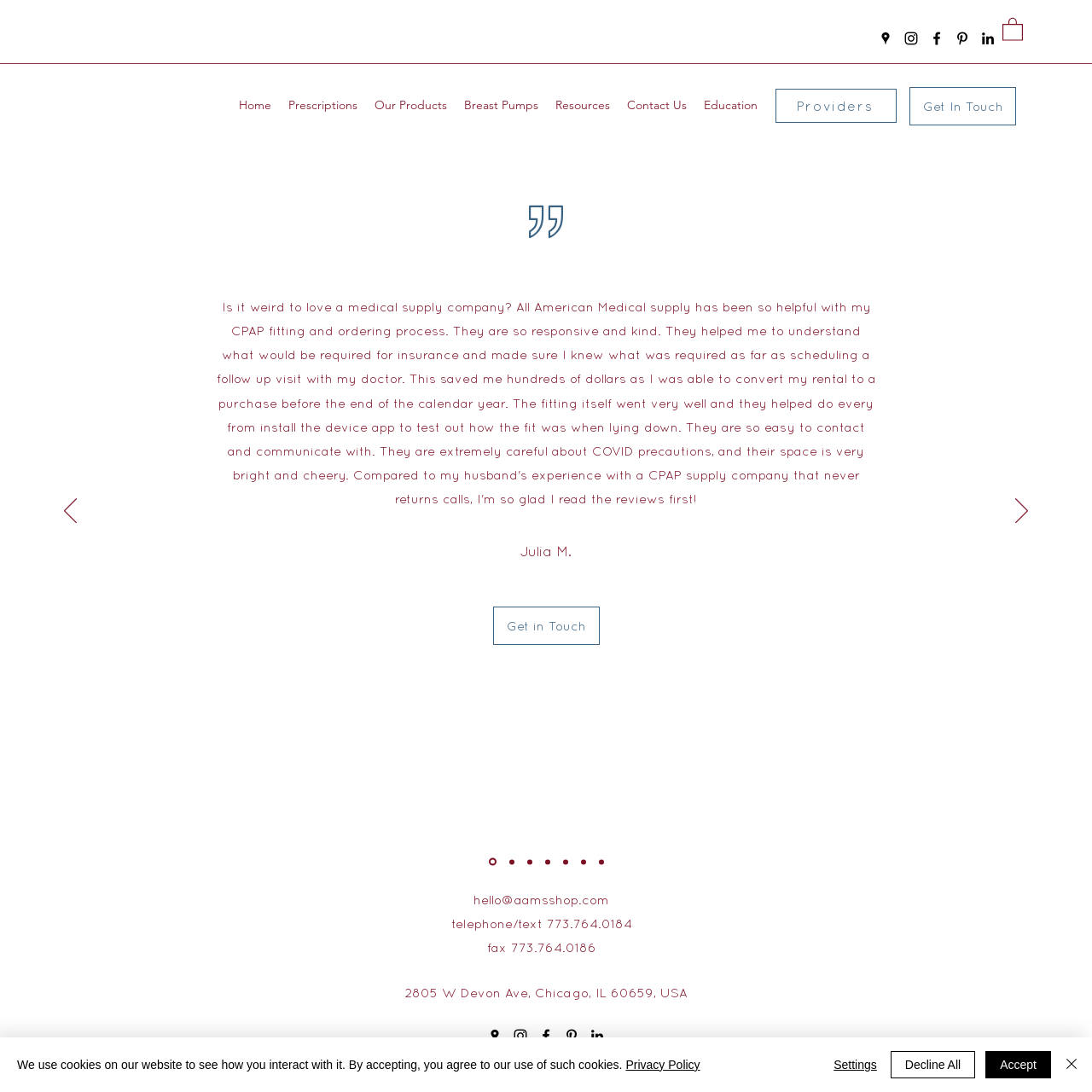Determine the bounding box coordinates for the region that must be clicked to execute the following instruction: "Click the Home link".

[0.211, 0.075, 0.256, 0.116]